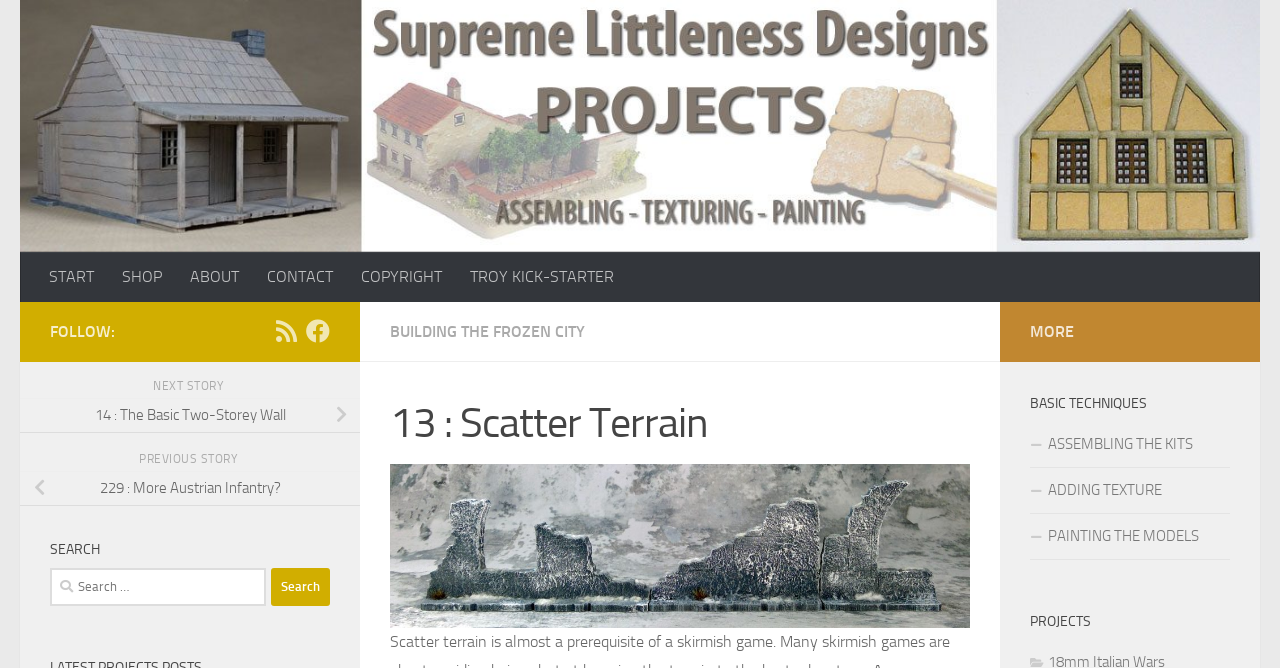Please specify the coordinates of the bounding box for the element that should be clicked to carry out this instruction: "View the 'ASSEMBLING THE KITS' tutorial". The coordinates must be four float numbers between 0 and 1, formatted as [left, top, right, bottom].

[0.805, 0.631, 0.961, 0.7]